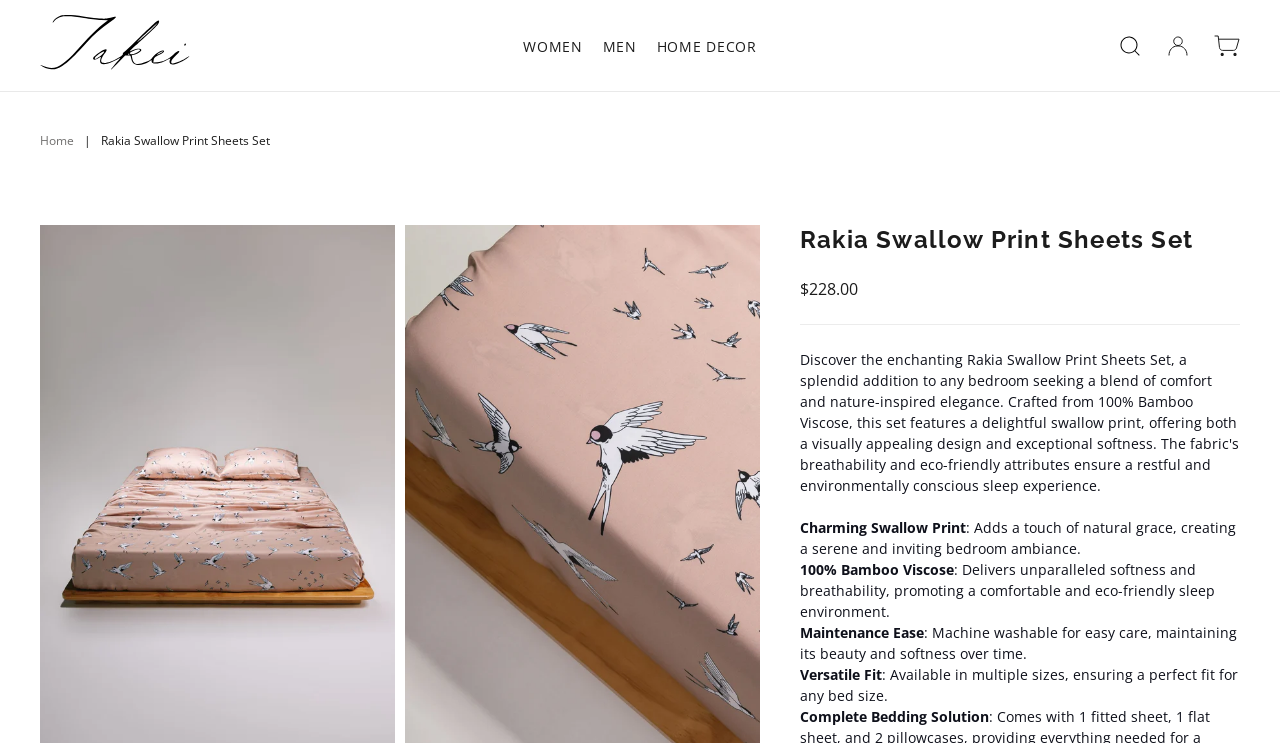What is the price of the Rakia Swallow Print Sheets Set?
Look at the webpage screenshot and answer the question with a detailed explanation.

The price of the Rakia Swallow Print Sheets Set can be found in the StaticText element with the text '$228.00' located at [0.625, 0.374, 0.67, 0.404].